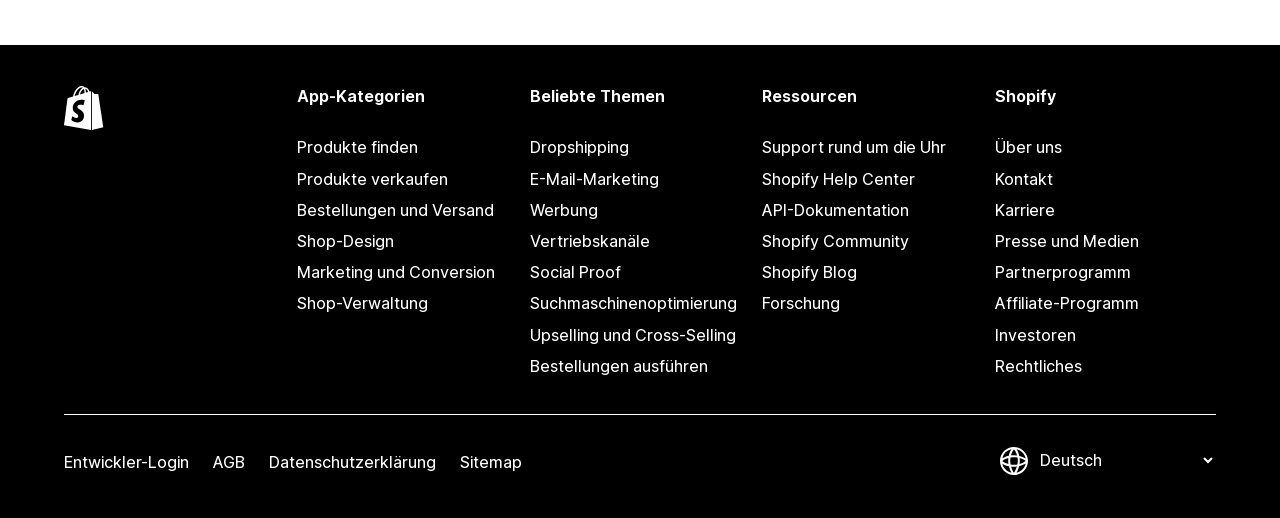Show the bounding box coordinates of the region that should be clicked to follow the instruction: "Check service availability in your area."

None